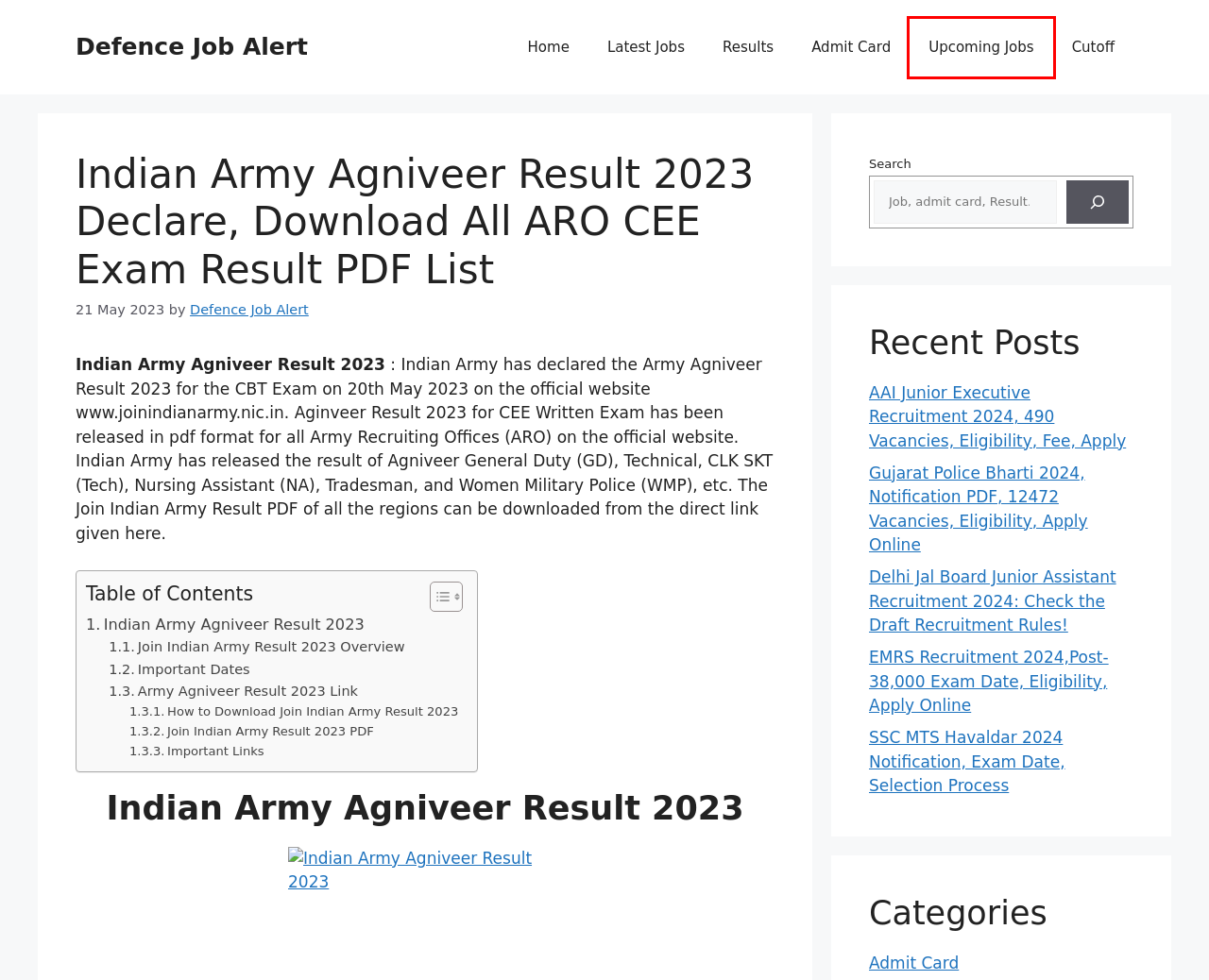Review the screenshot of a webpage containing a red bounding box around an element. Select the description that best matches the new webpage after clicking the highlighted element. The options are:
A. Army Agniveer Result 2023 Archives - Defence Job Alert
B. Gujarat Police Bharti 2024, Notification PDF, 12472 Vacancies,
C. Uncategorized Archives - Defence Job Alert
D. Latest Job Form - Defence Job Alert
E. Upcomming Jobs - Defence Job Alert
F. SSC MTS Havaldar 2024 Notification, Exam Date, Selection Process - Defence Job Alert
G. AAI Junior Executive Recruitment 2024, 490 Vacancies, Eligibility
H. Defence Job Alert, Author at Defence Job Alert

E